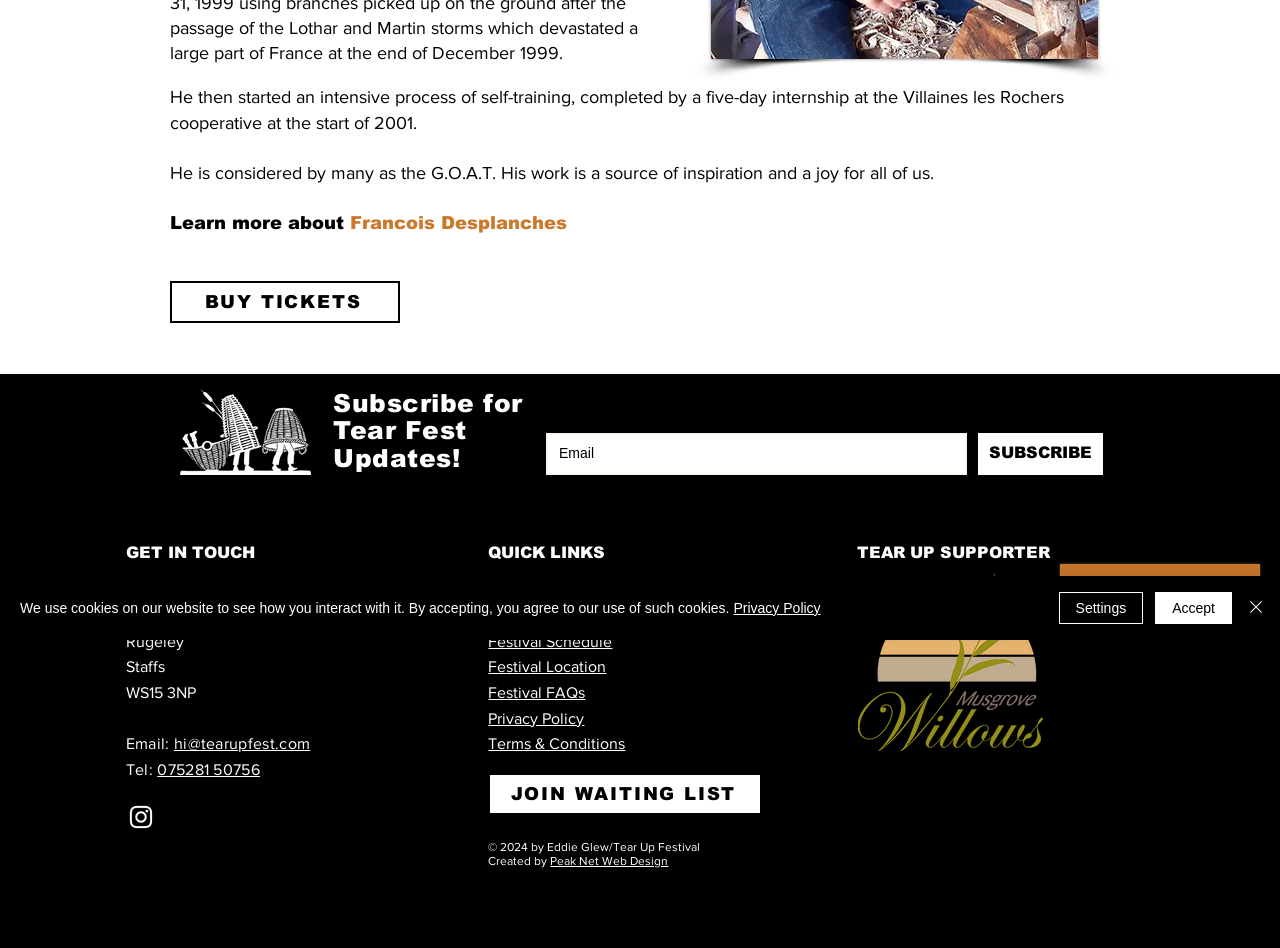Calculate the bounding box coordinates for the UI element based on the following description: "Home". Ensure the coordinates are four float numbers between 0 and 1, i.e., [left, top, right, bottom].

[0.382, 0.613, 0.414, 0.631]